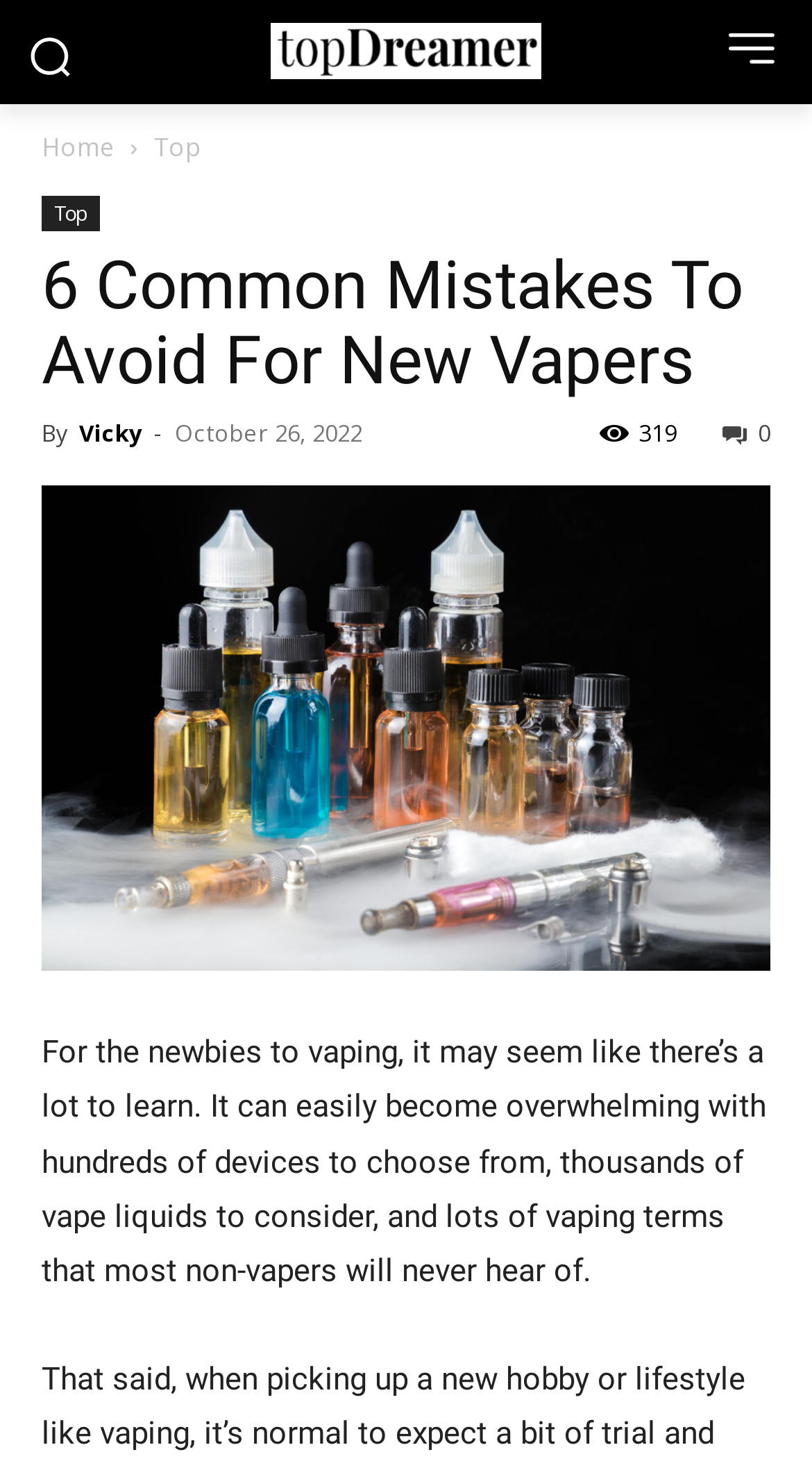Who wrote the article?
Look at the image and provide a detailed response to the question.

The author of the article can be found by looking at the byline, which is located below the main heading. The byline says 'By Vicky', indicating that Vicky is the author of the article.